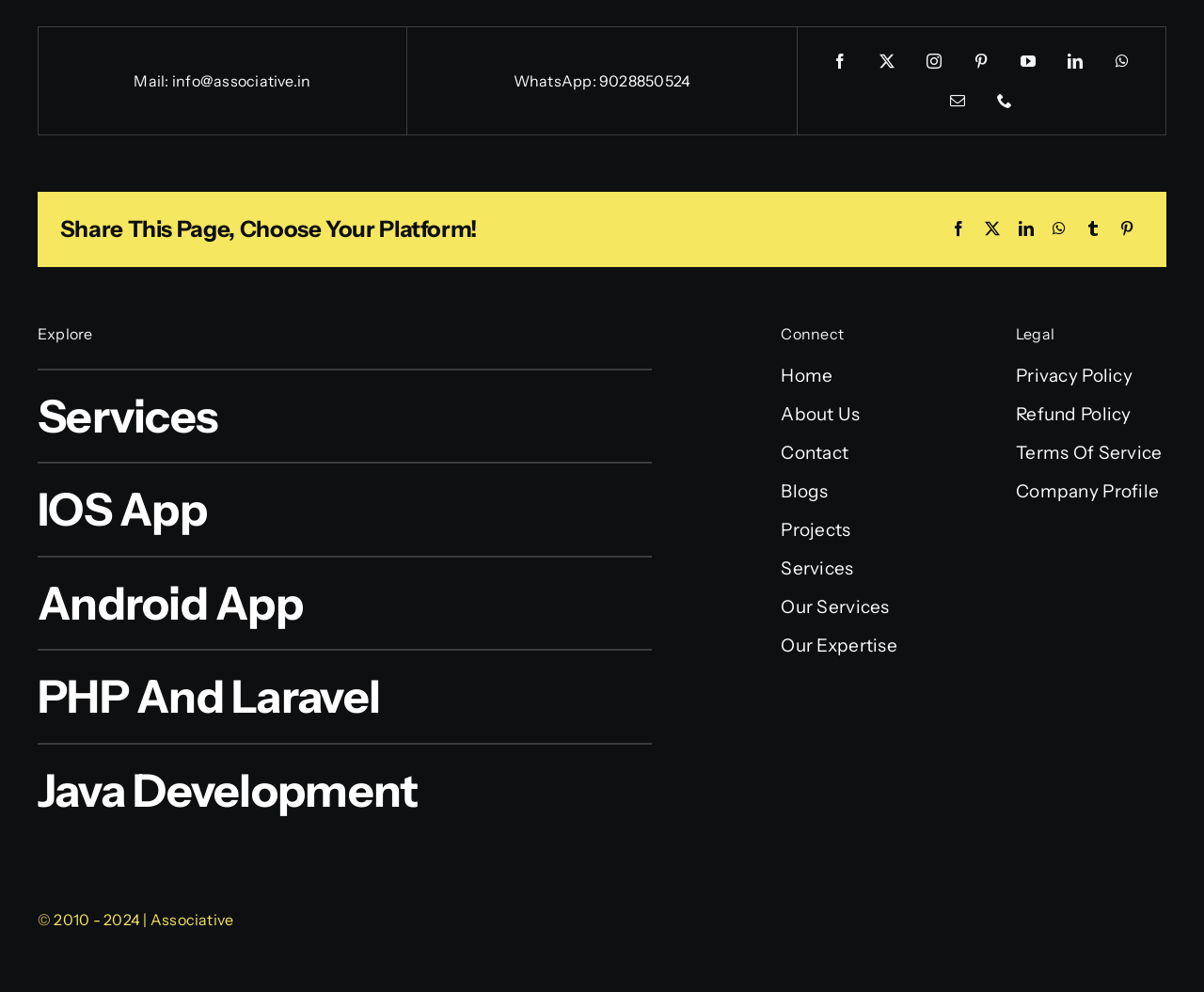Locate the bounding box coordinates of the area where you should click to accomplish the instruction: "Open the About Us page".

[0.649, 0.402, 0.774, 0.434]